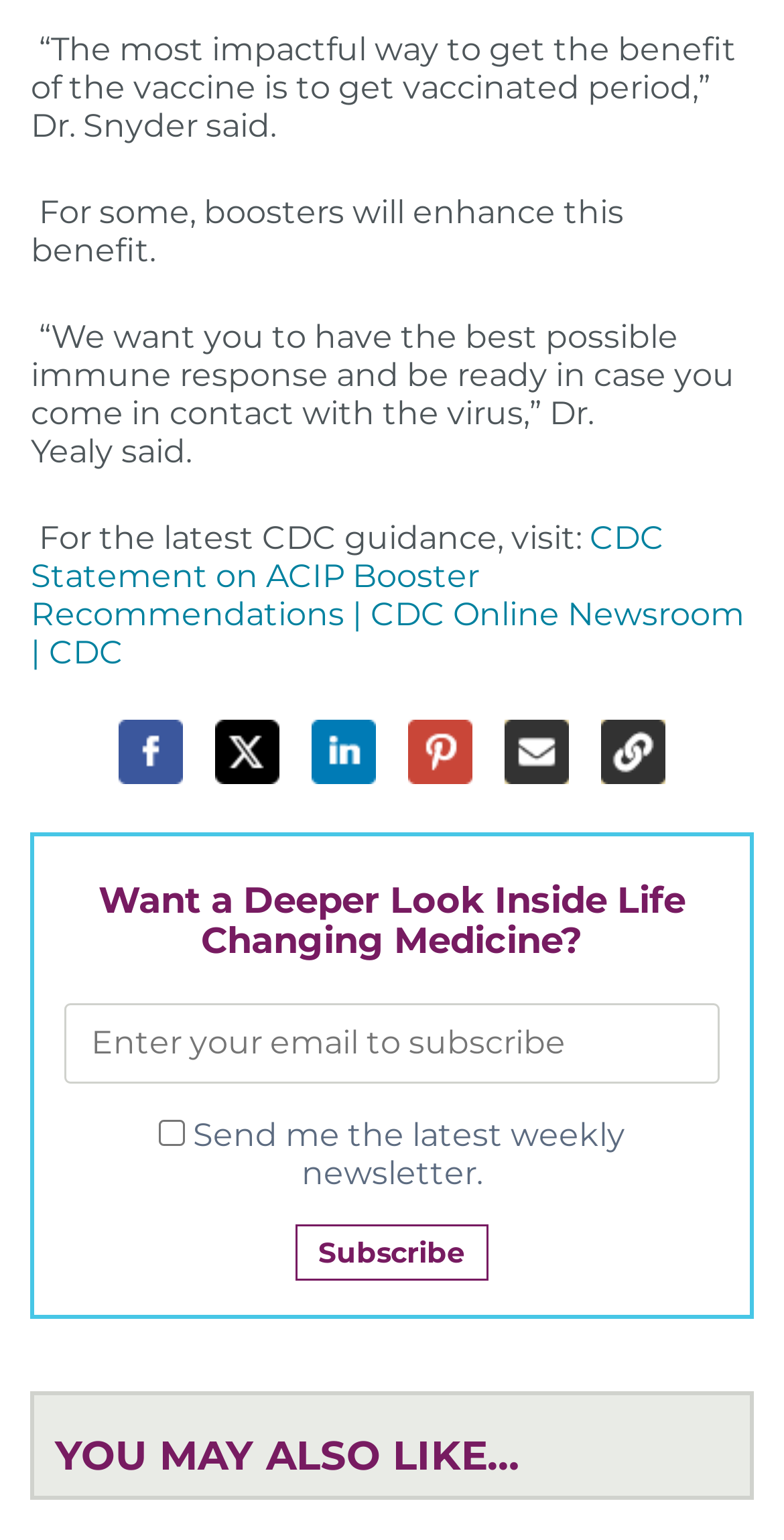Please give the bounding box coordinates of the area that should be clicked to fulfill the following instruction: "Share on Facebook". The coordinates should be in the format of four float numbers from 0 to 1, i.e., [left, top, right, bottom].

[0.151, 0.468, 0.233, 0.51]